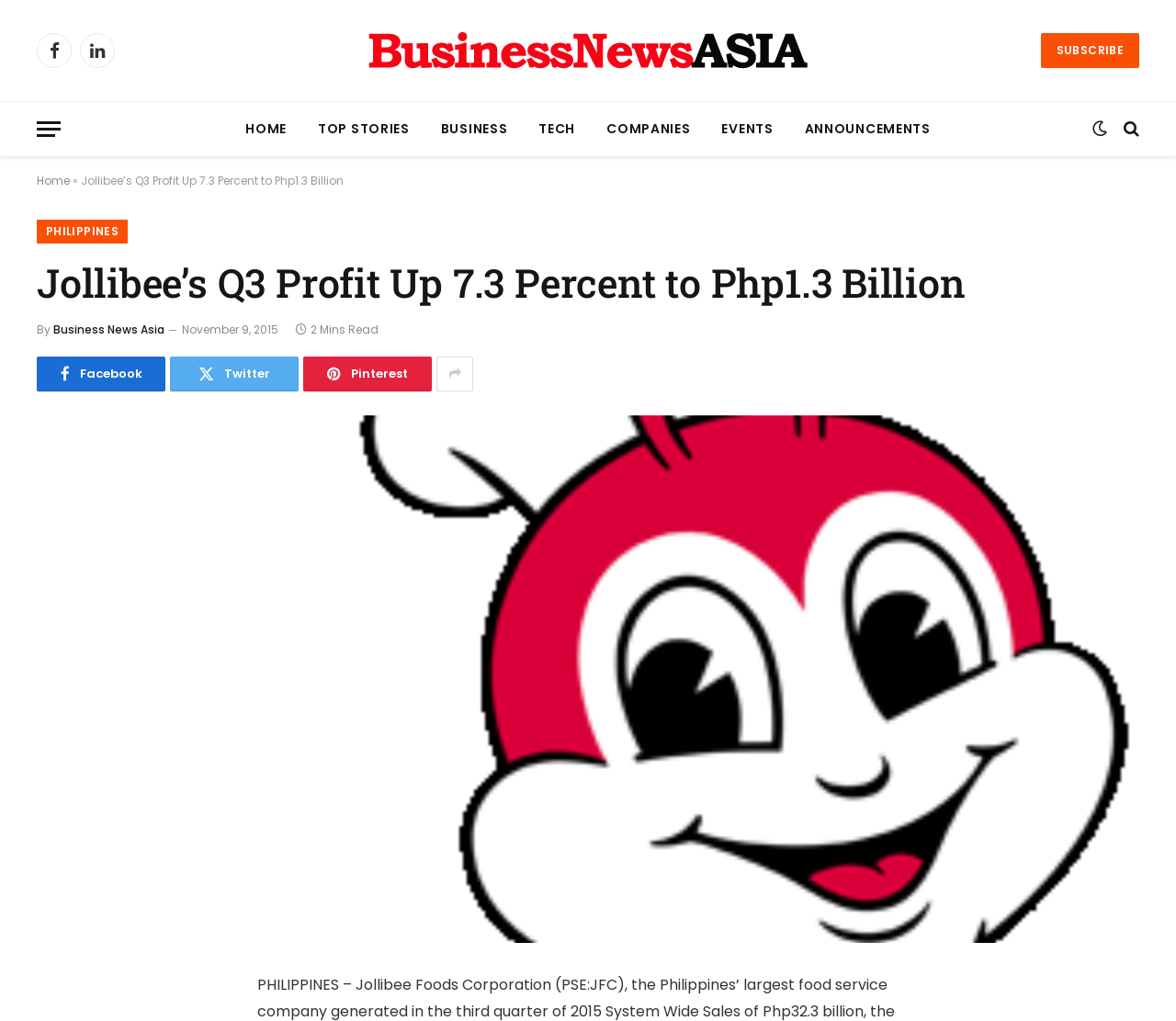What is the name of the company mentioned in the article?
Look at the screenshot and give a one-word or phrase answer.

Jollibee Foods Corporation